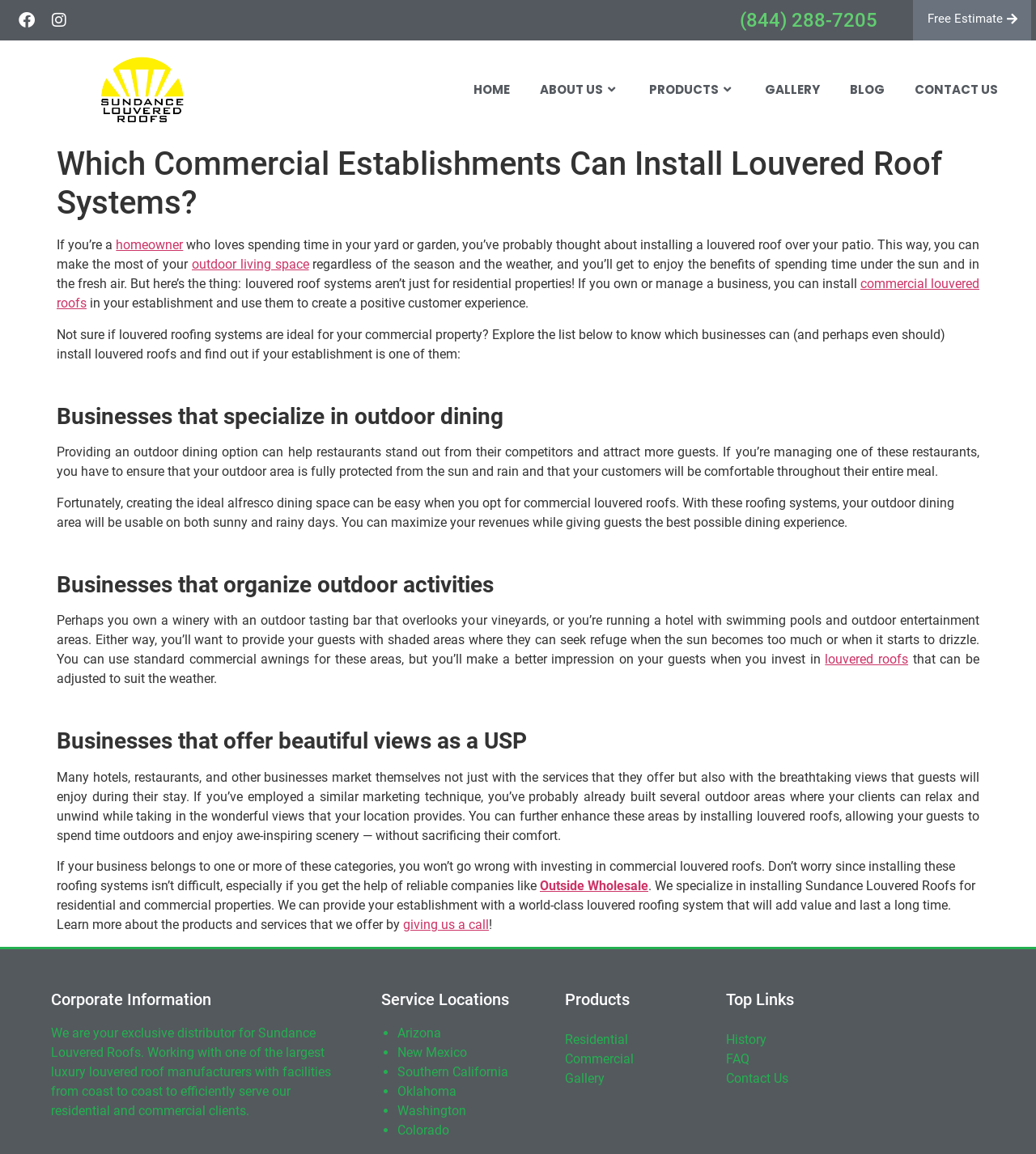Find the bounding box coordinates for the element described here: "Gallery".

[0.545, 0.926, 0.663, 0.943]